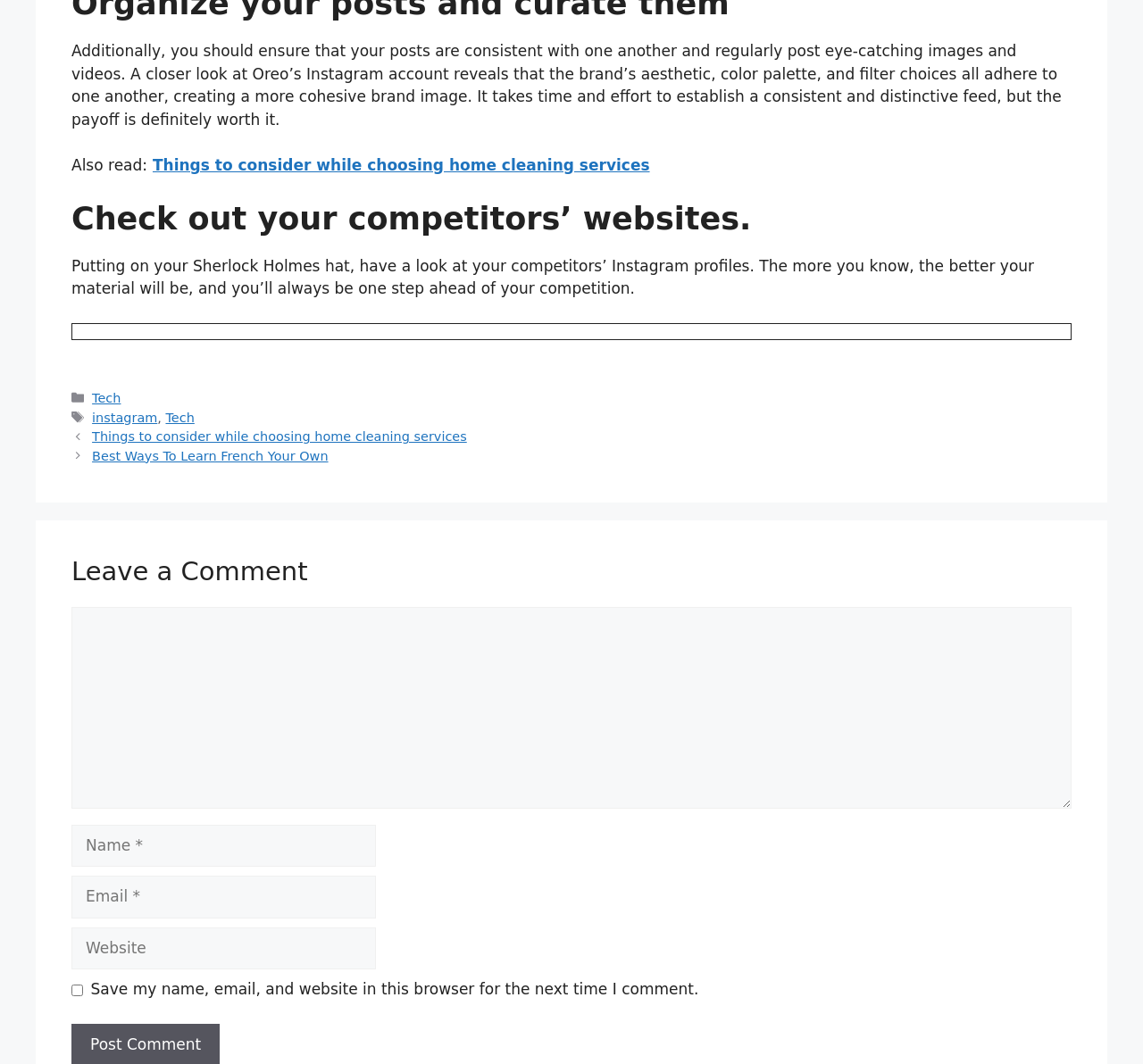Answer briefly with one word or phrase:
What is the purpose of the checkbox at the end?

Save comment info